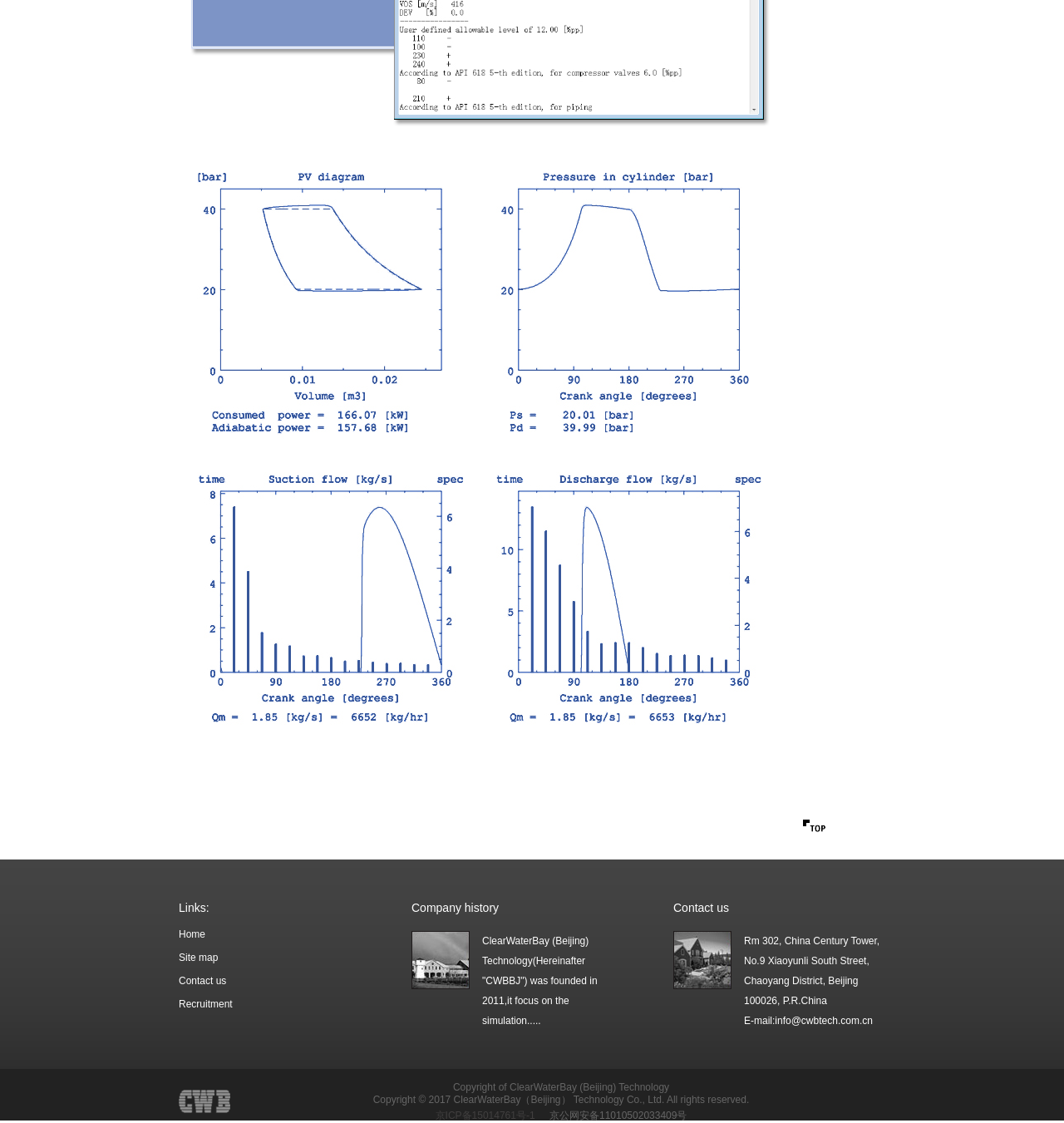Analyze the image and provide a detailed answer to the question: What is the company's history section title?

I found the company's history section title by looking at the section with the title 'Company history', which is located near the top of the page.